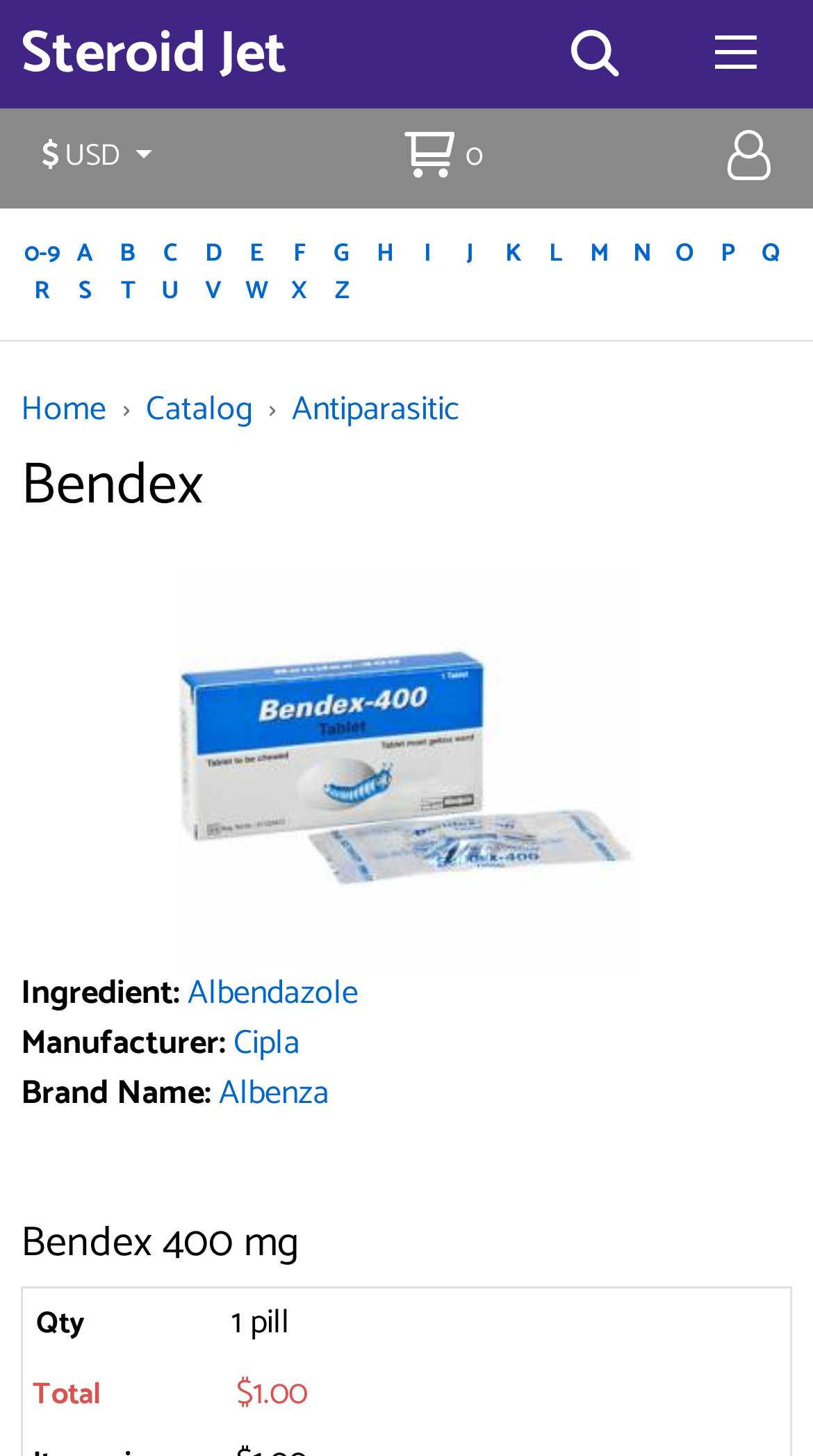Please determine the bounding box coordinates of the section I need to click to accomplish this instruction: "Click on the 'Login' button".

[0.895, 0.095, 0.949, 0.13]